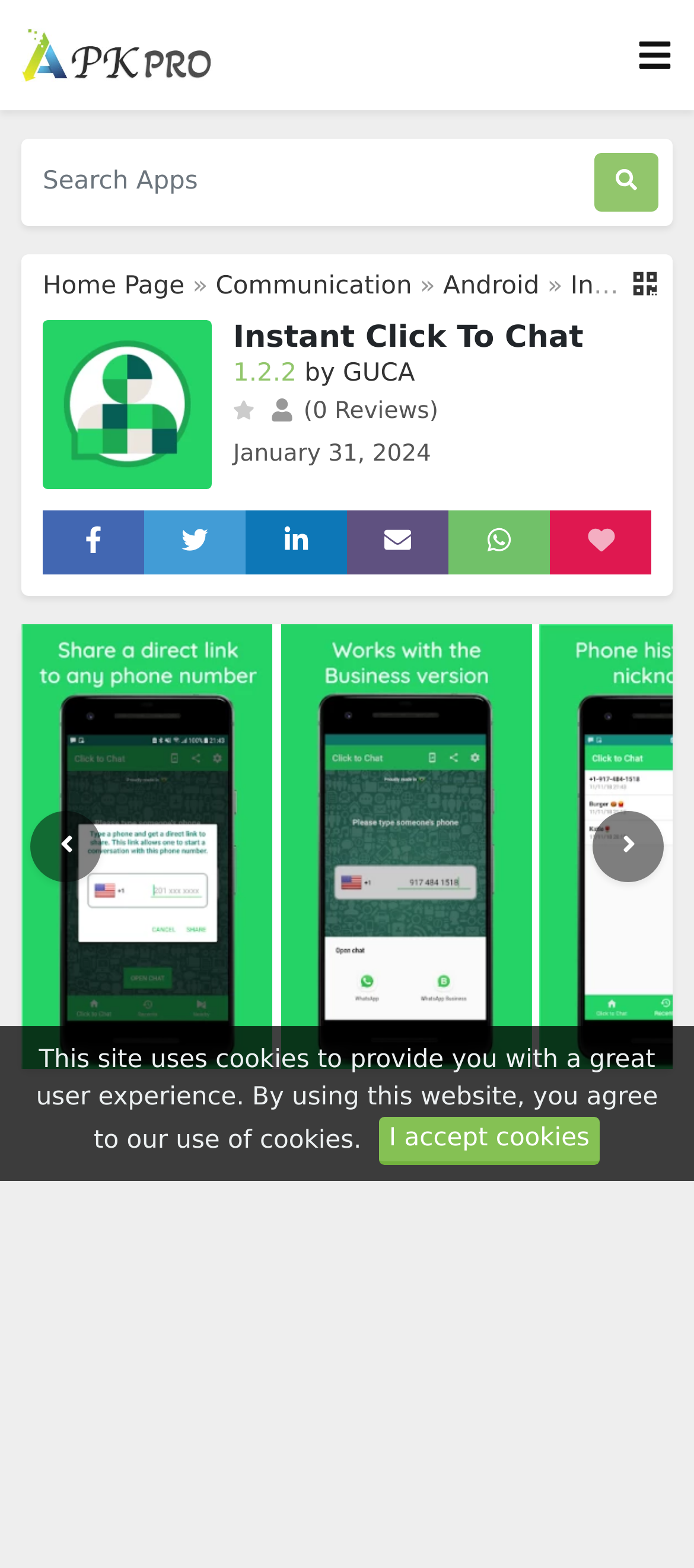Kindly determine the bounding box coordinates for the area that needs to be clicked to execute this instruction: "Click on the 'Favorites' button".

[0.84, 0.335, 0.891, 0.357]